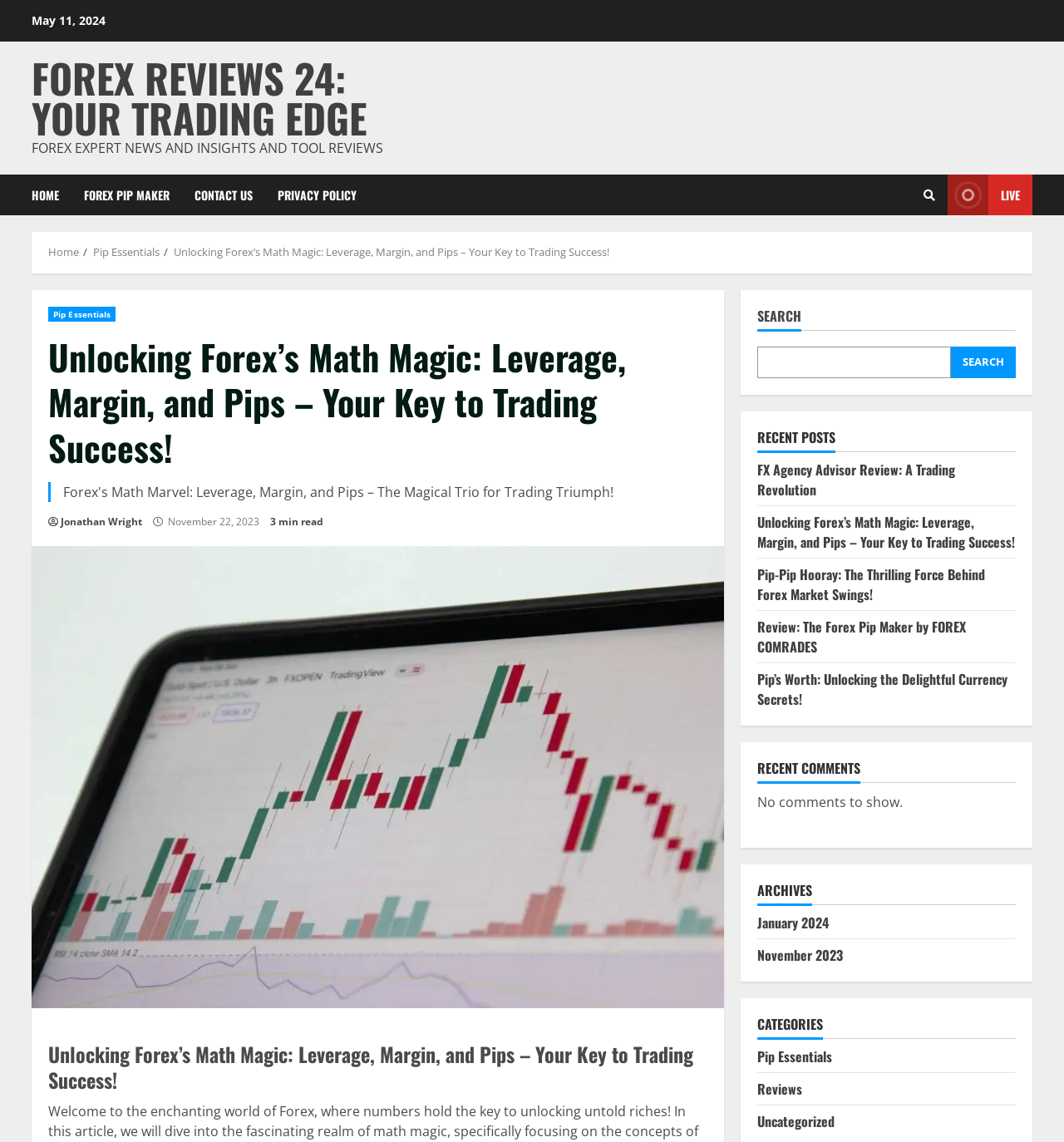What is the date of the current article?
We need a detailed and meticulous answer to the question.

I found the date of the current article by looking at the StaticText element with the text 'November 22, 2023' which is located below the heading 'Unlocking Forex’s Math Magic: Leverage, Margin, and Pips – Your Key to Trading Success!'.